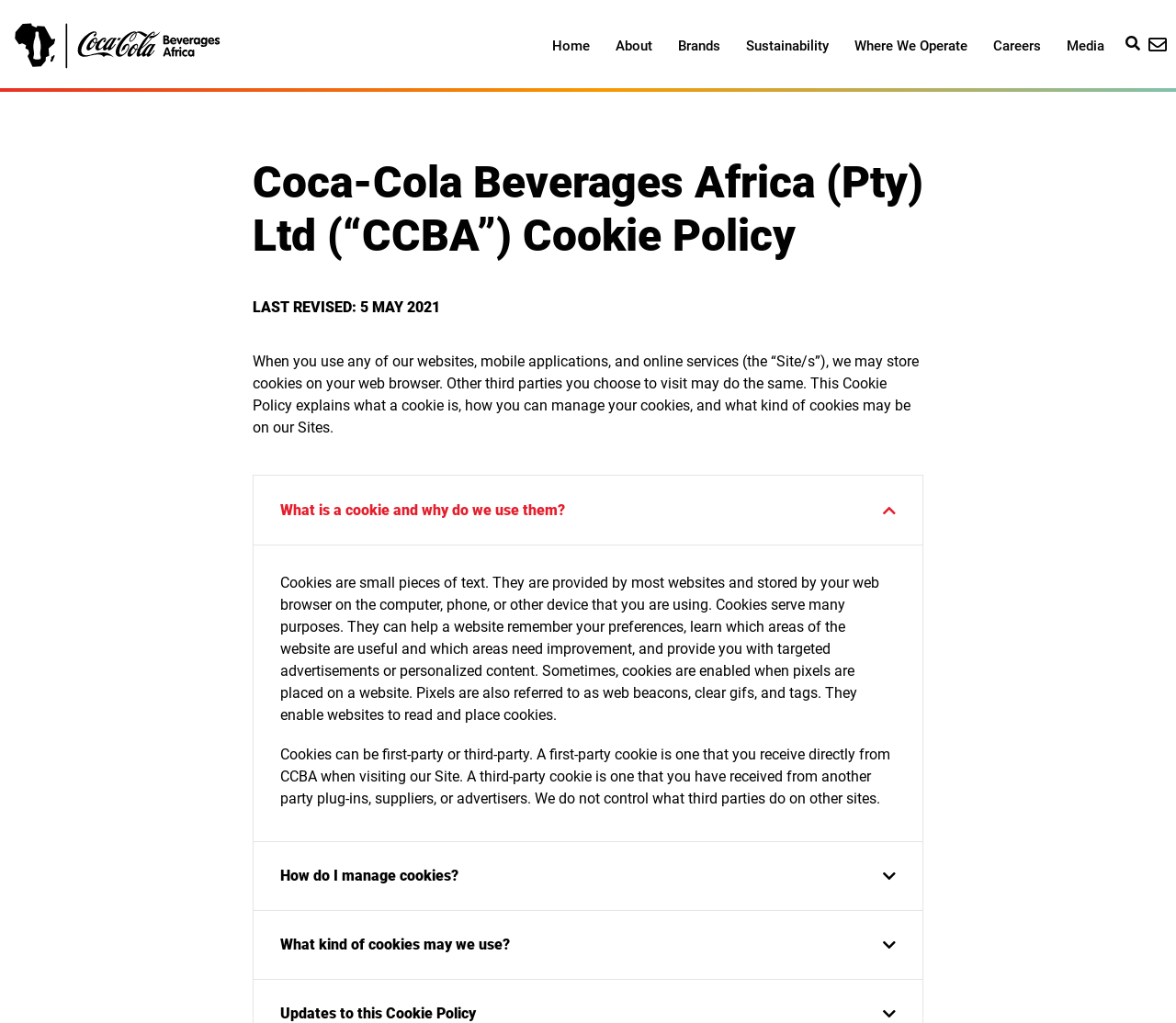Summarize the webpage with a detailed and informative caption.

The webpage is about Coca-Cola Beverages Africa's Cookie Policy. At the top, there are several links to other pages, including "Home", "About", "Brands", "Sustainability", "Where We Operate", "Careers", and "Media". 

Below the links, there is a heading that reads "Coca-Cola Beverages Africa (Pty) Ltd (“CCBA”) Cookie Policy" followed by a static text "LAST REVISED: 5 MAY 2021". 

A paragraph of text explains what a cookie is, how to manage cookies, and what kind of cookies may be on the site. 

There are three buttons below the paragraph: "What is a cookie and why do we use them?", "How do I manage cookies?", and "What kind of cookies may we use?". The first button is expanded, revealing a section that explains what cookies are, their purposes, and the difference between first-party and third-party cookies. The other two buttons are not expanded, but they likely contain information on managing cookies and the types of cookies used on the site, respectively.